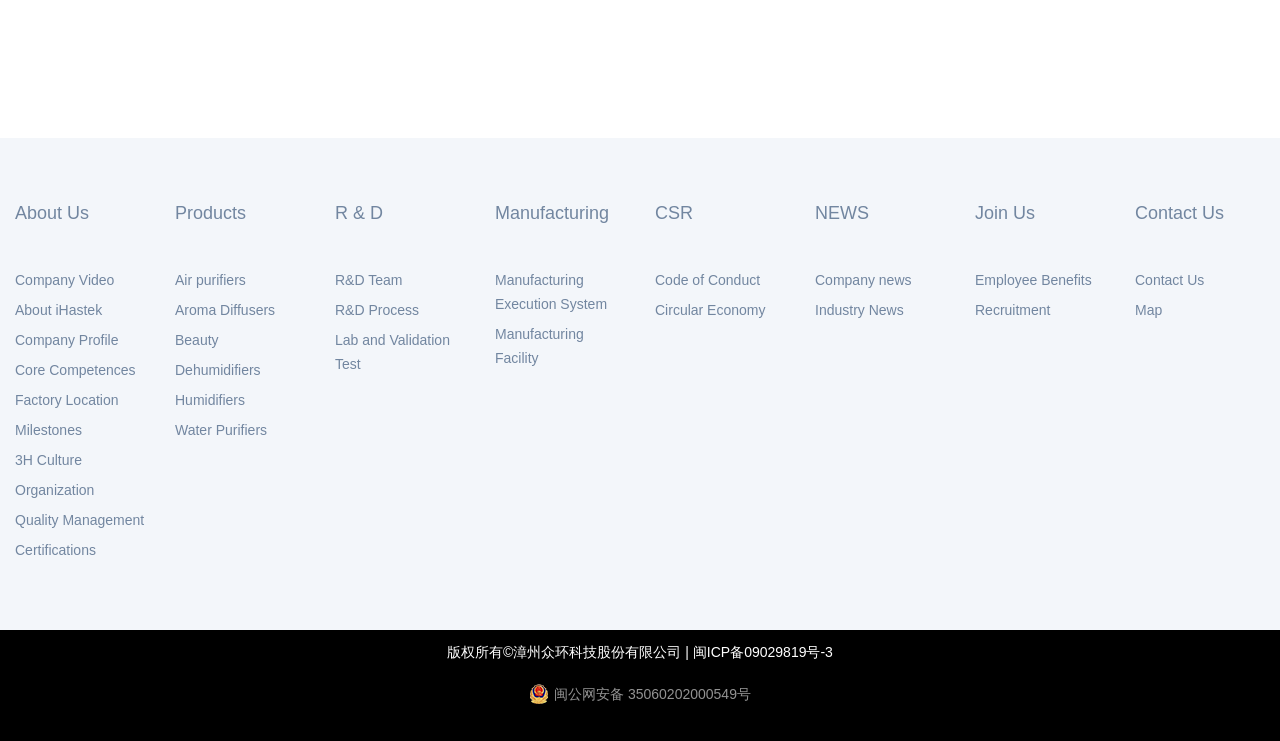Please specify the coordinates of the bounding box for the element that should be clicked to carry out this instruction: "View Company Video". The coordinates must be four float numbers between 0 and 1, formatted as [left, top, right, bottom].

[0.012, 0.357, 0.089, 0.397]